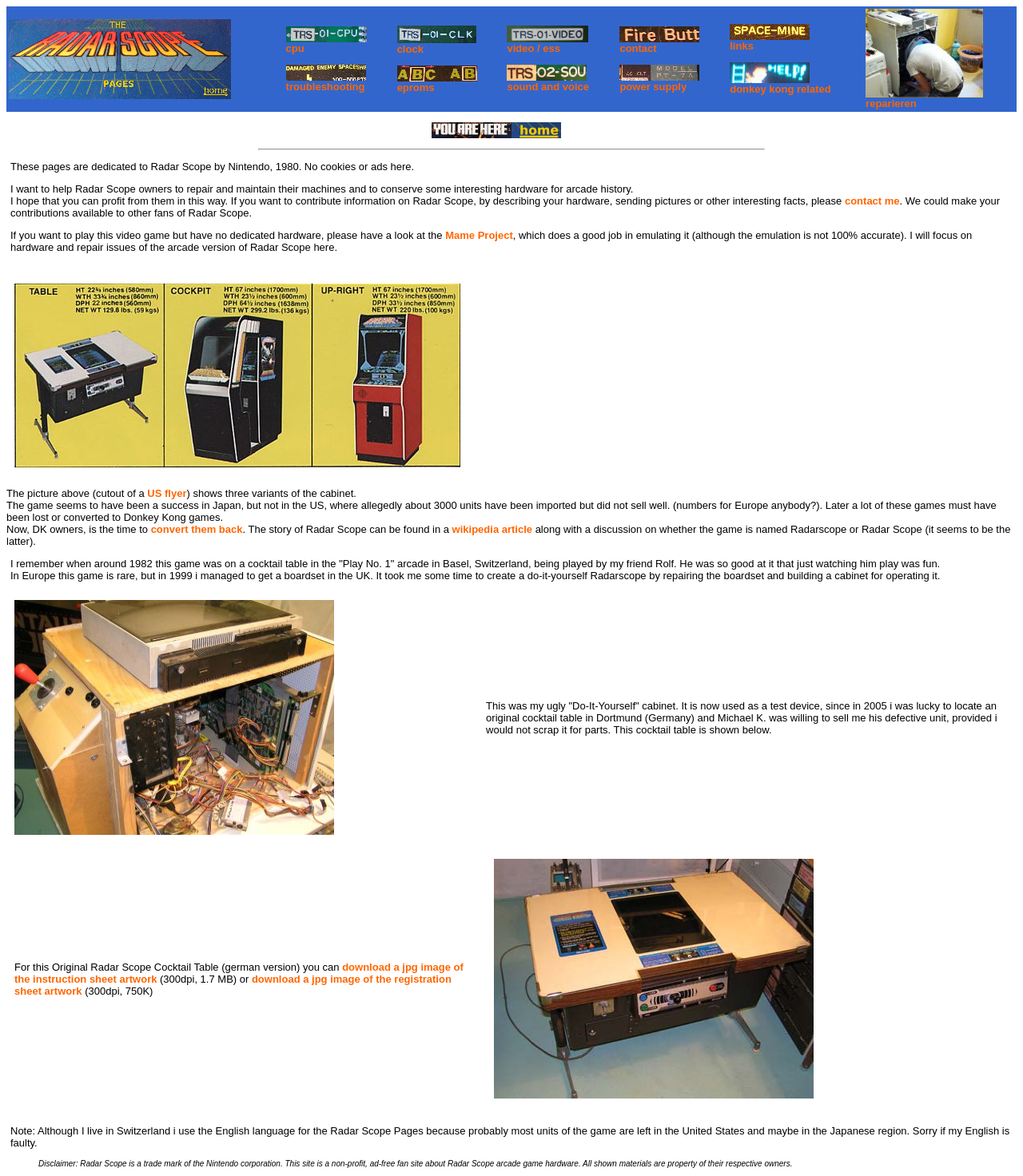What is the name of the project that emulates Radar Scope?
Deliver a detailed and extensive answer to the question.

The text on the webpage mentions 'If you want to play this video game but have no dedicated hardware, please have a look at the Mame Project, which does a good job in emulating it...' This indicates that the Mame Project is a project that emulates Radar Scope.